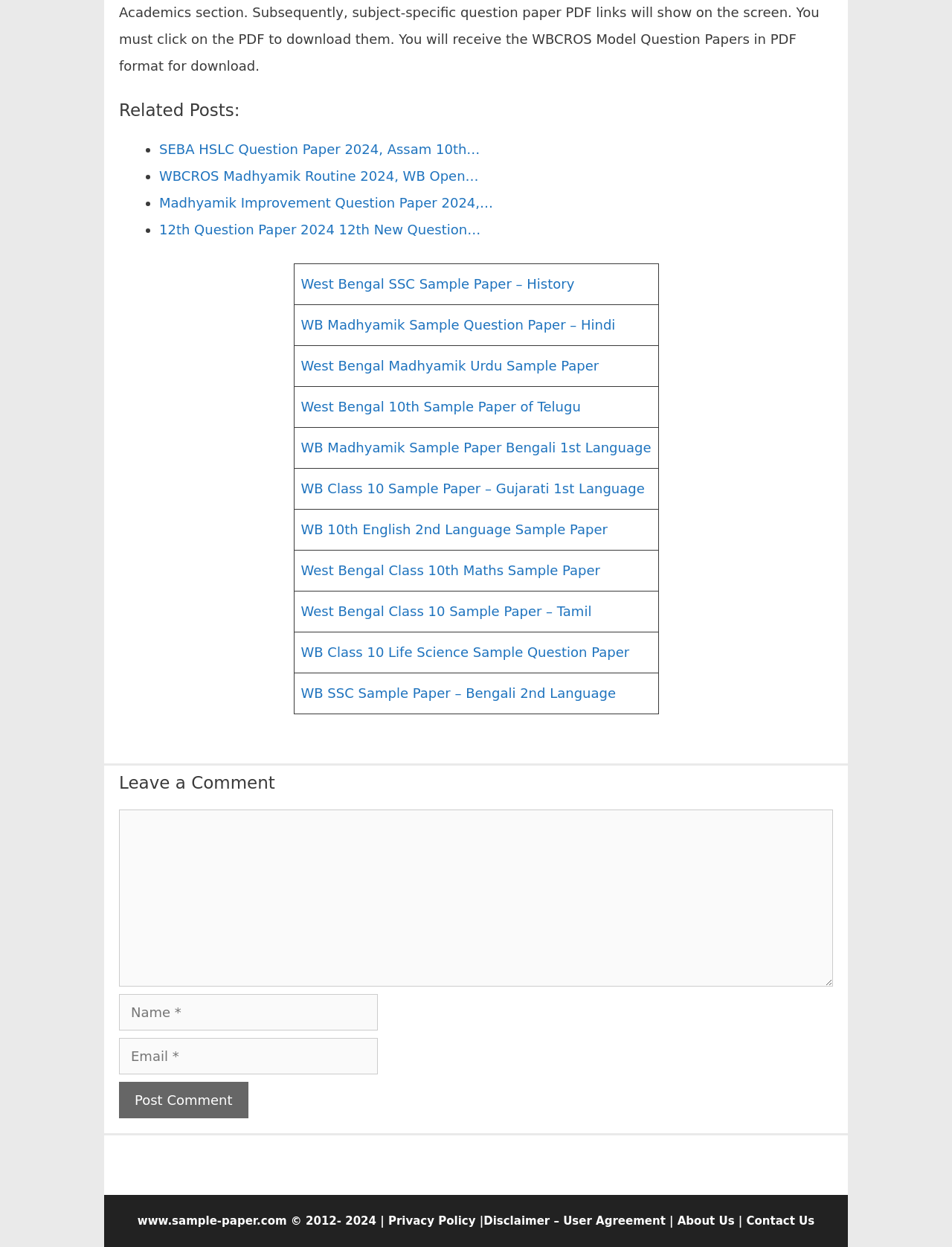Determine the bounding box coordinates for the region that must be clicked to execute the following instruction: "Click on the 'SEBA HSLC Question Paper 2024, Assam 10th…' link".

[0.167, 0.089, 0.504, 0.102]